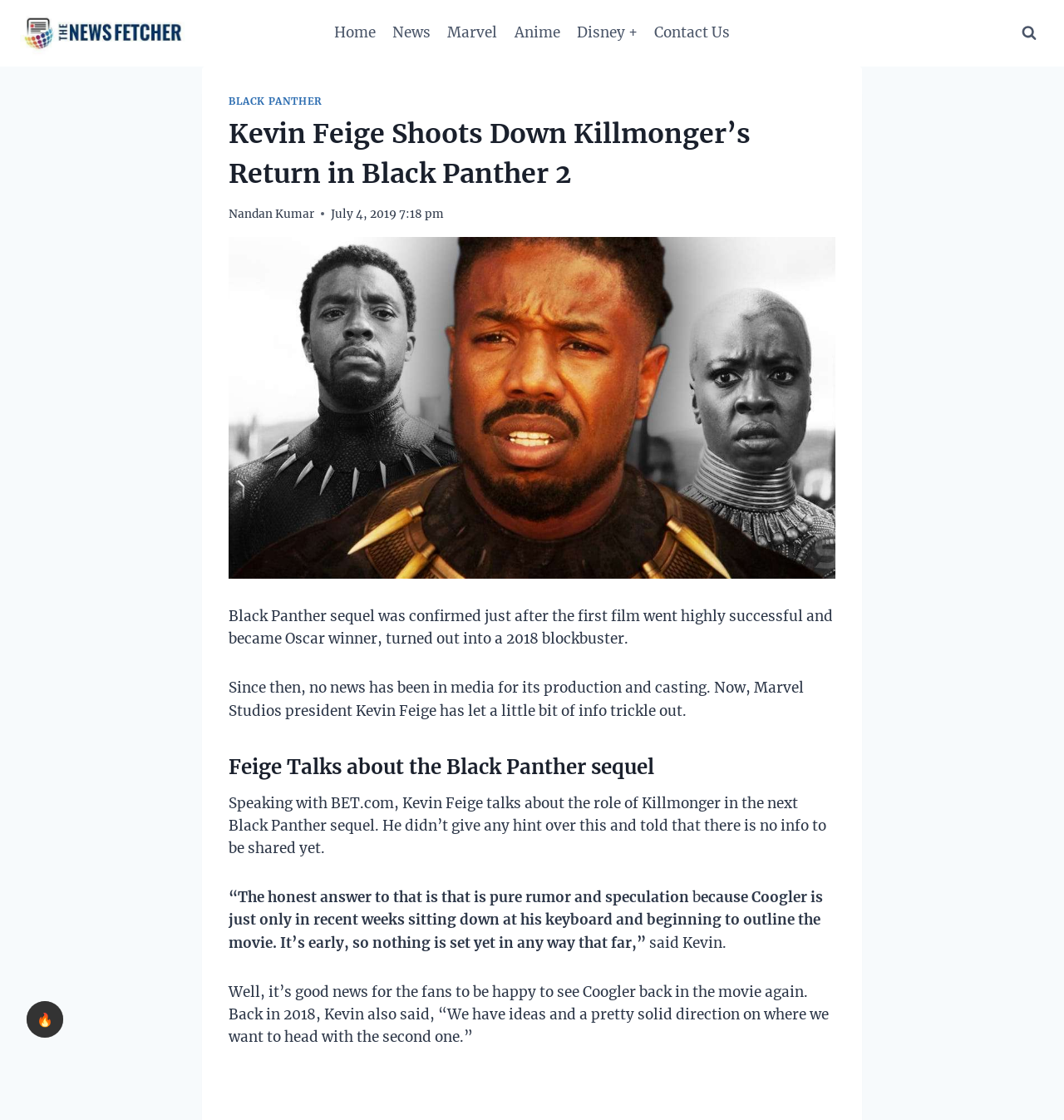Show the bounding box coordinates of the element that should be clicked to complete the task: "Toggle dark mode".

[0.025, 0.894, 0.059, 0.927]